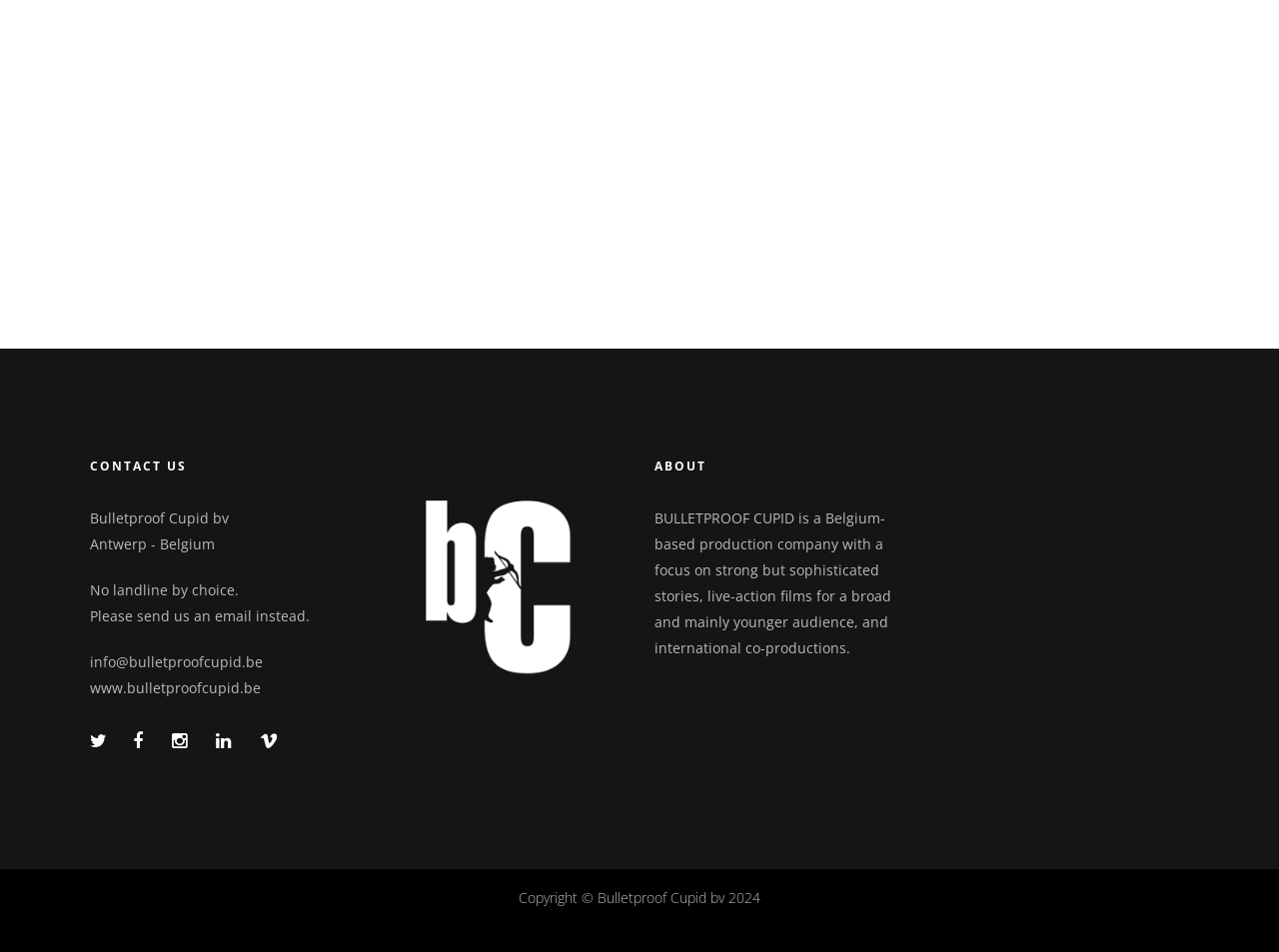Please respond in a single word or phrase: 
What is the year of the copyright?

2024